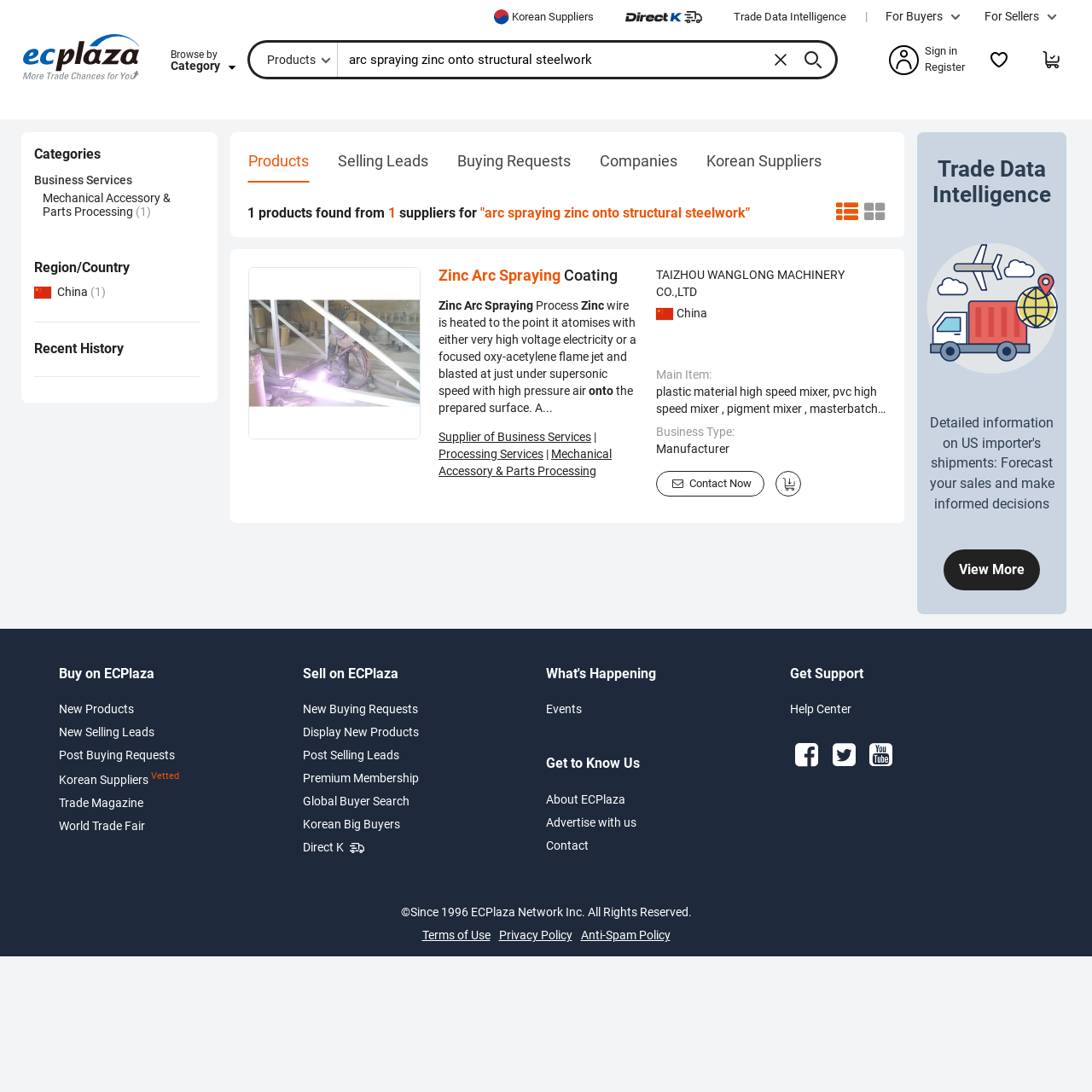Determine the bounding box coordinates for the area you should click to complete the following instruction: "Search for products".

[0.227, 0.037, 0.724, 0.073]